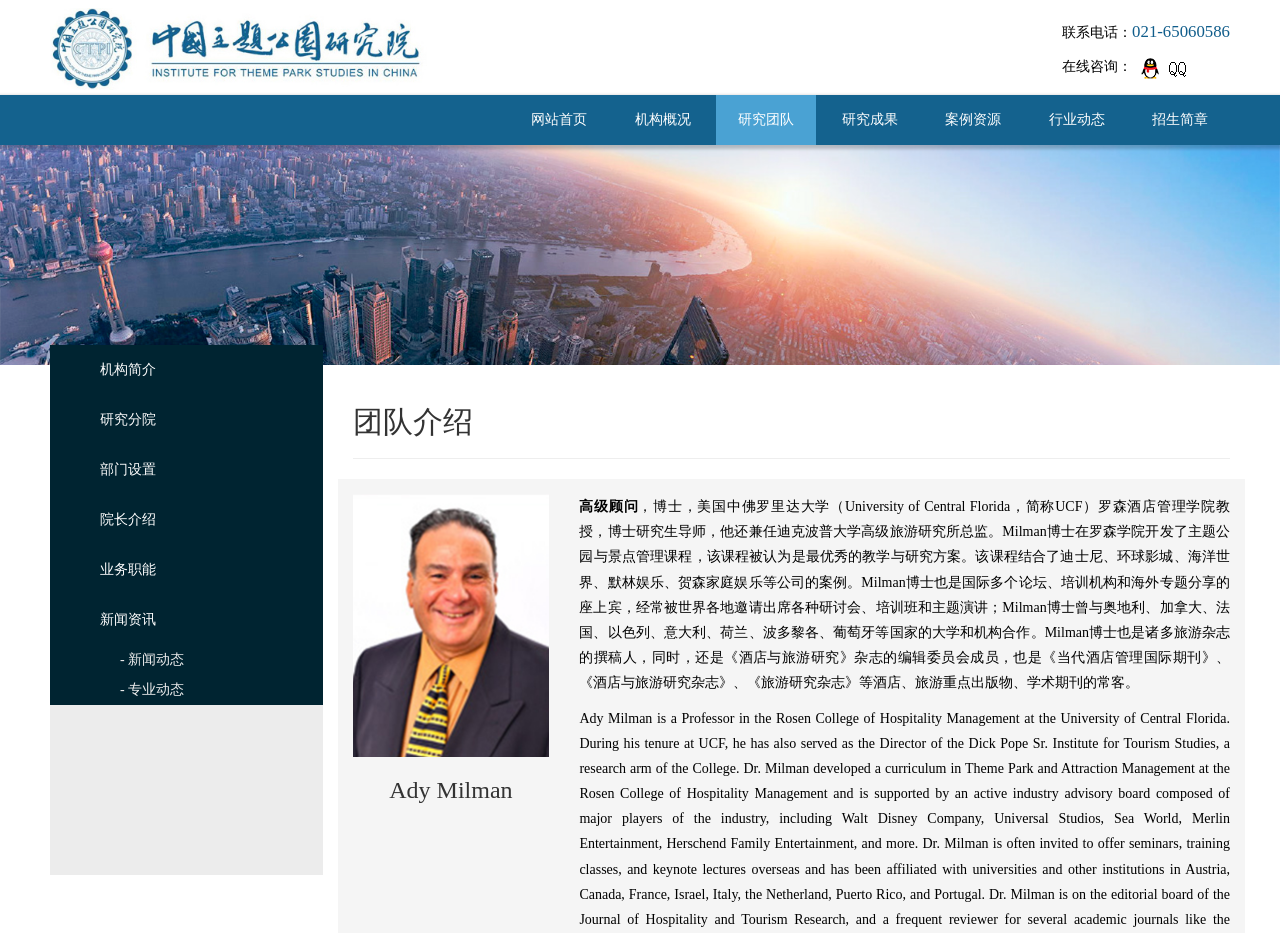What is the name of the person introduced in the team introduction section?
Please respond to the question with as much detail as possible.

I found the heading element that says '团队介绍' and then looked for the adjacent heading element that displays the name of the person, which is 'Ady Milman'.